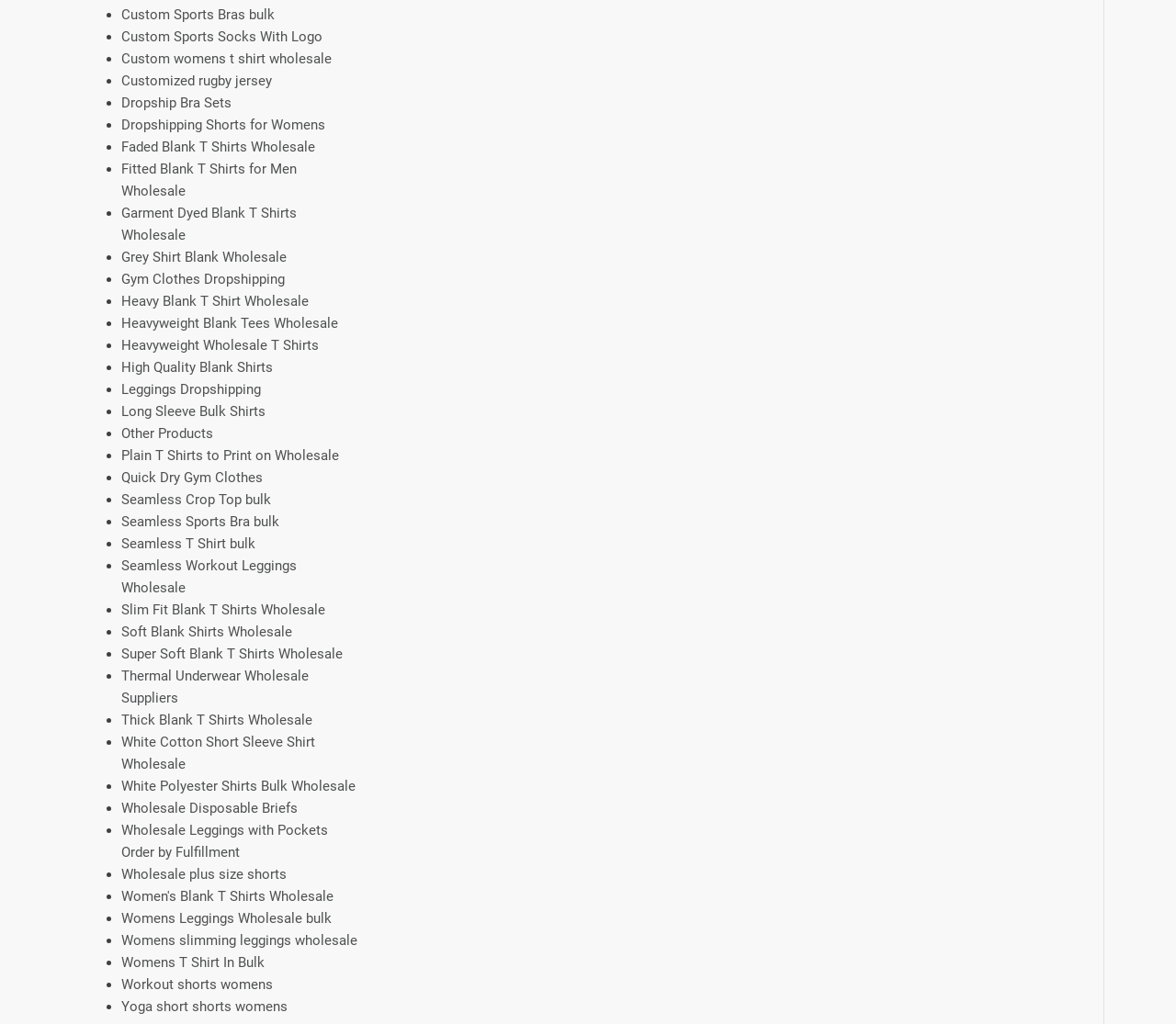Please specify the bounding box coordinates of the area that should be clicked to accomplish the following instruction: "Check out Seamless Crop Top bulk". The coordinates should consist of four float numbers between 0 and 1, i.e., [left, top, right, bottom].

[0.103, 0.48, 0.231, 0.496]